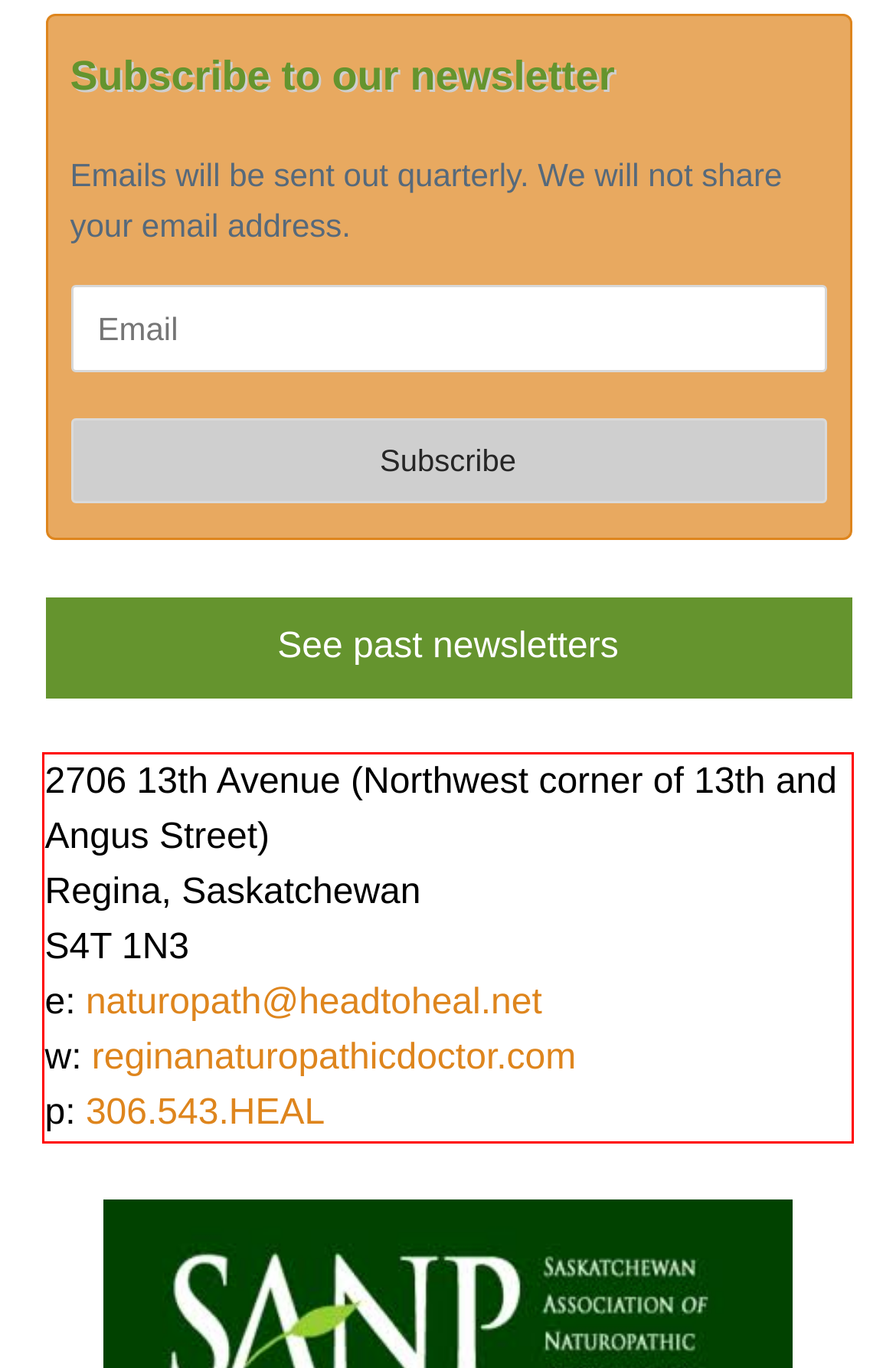Using the provided webpage screenshot, identify and read the text within the red rectangle bounding box.

2706 13th Avenue (Northwest corner of 13th and Angus Street) Regina, Saskatchewan S4T 1N3 e: naturopath@headtoheal.net w: reginanaturopathicdoctor.com p: 306.543.HEAL